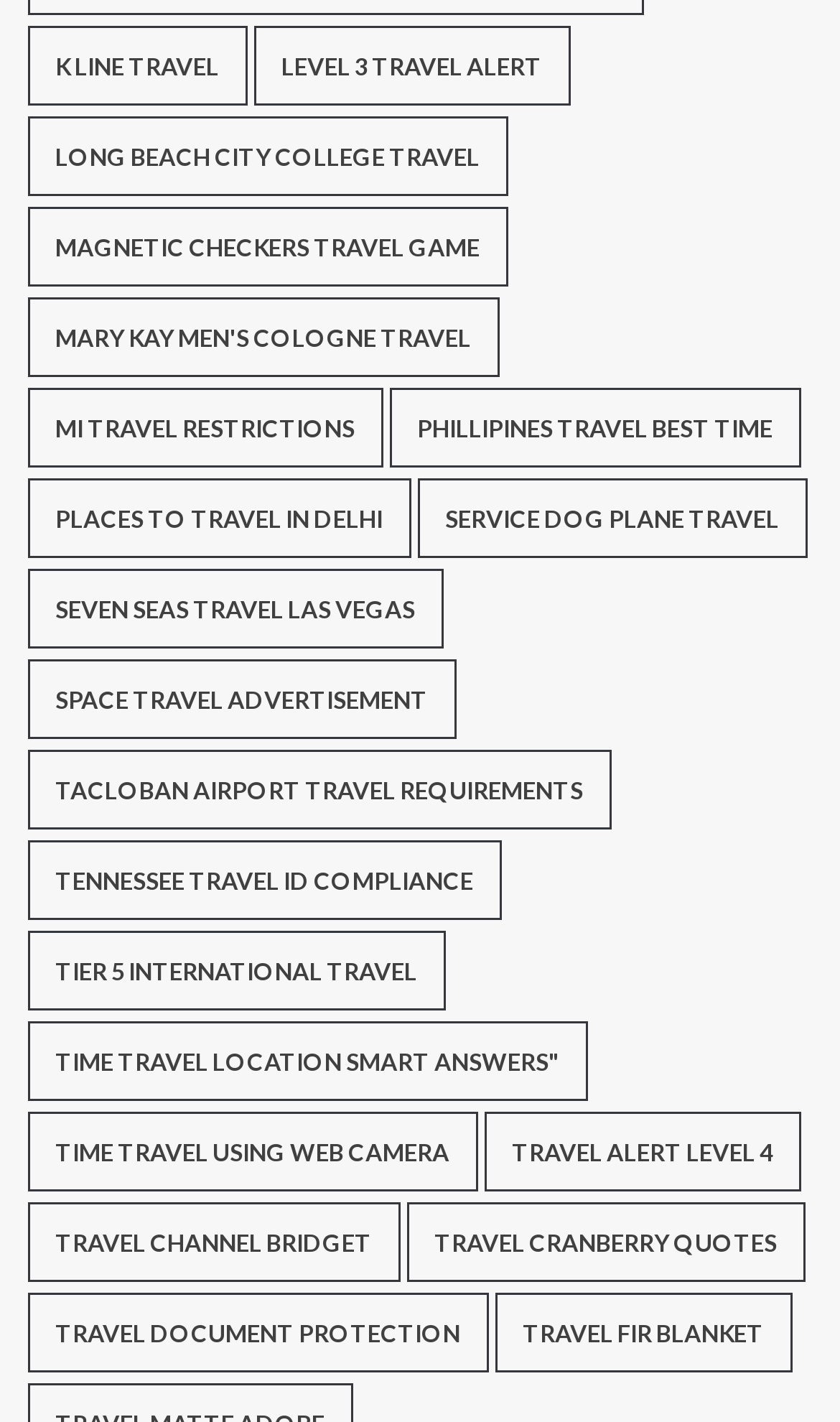Answer the question with a brief word or phrase:
What is K Line Travel?

Travel